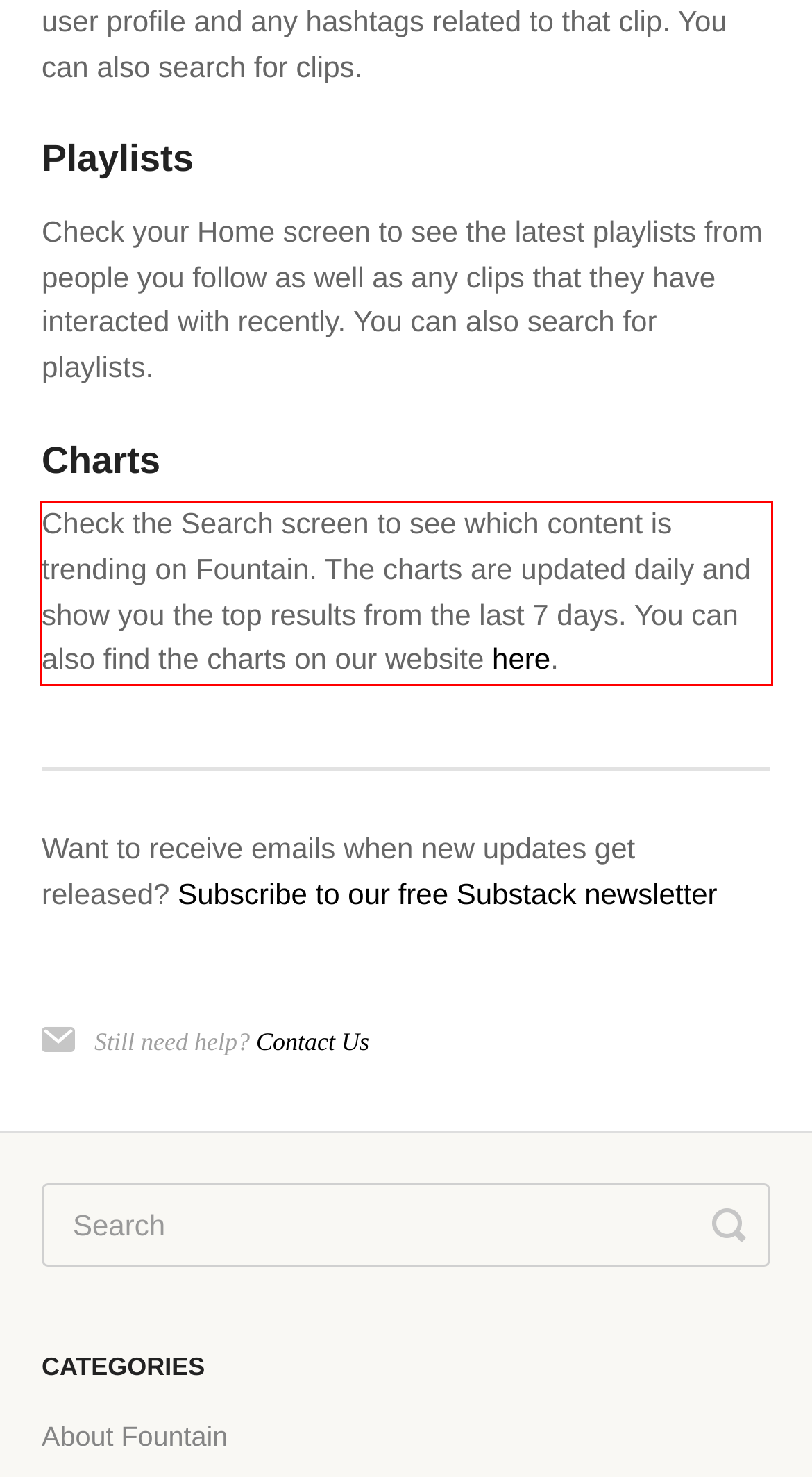Analyze the screenshot of the webpage that features a red bounding box and recognize the text content enclosed within this red bounding box.

Check the Search screen to see which content is trending on Fountain. The charts are updated daily and show you the top results from the last 7 days. You can also find the charts on our website here.